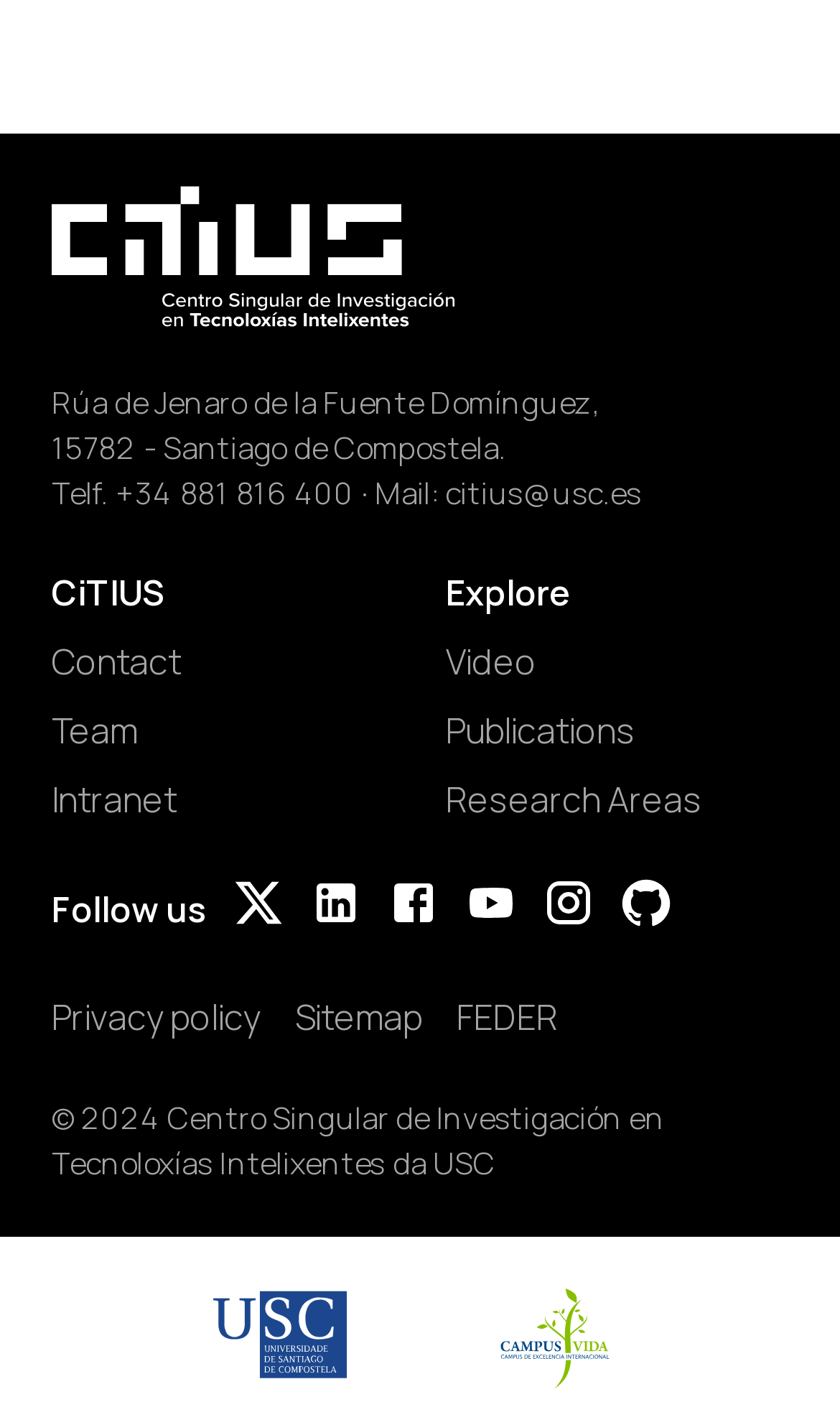What is the copyright year of CiTIUS?
Using the image, give a concise answer in the form of a single word or short phrase.

2024